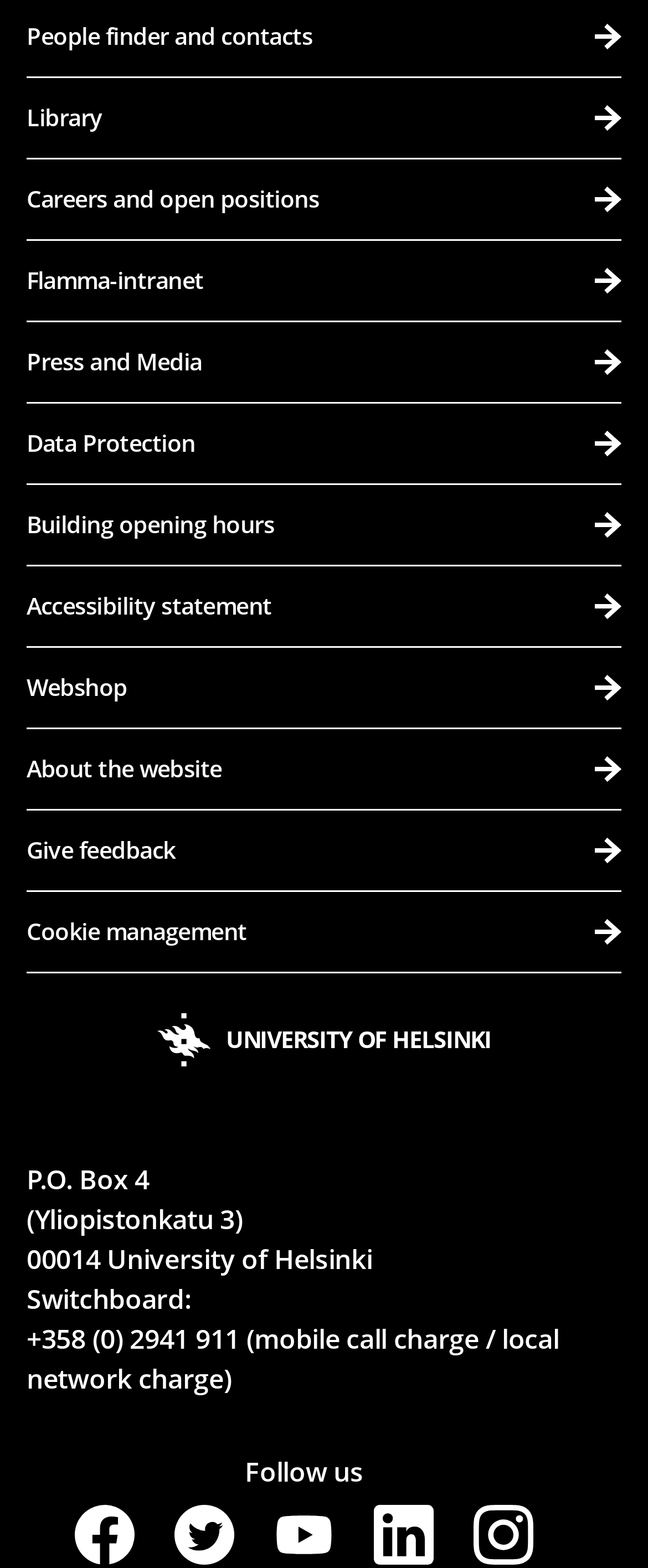Provide the bounding box coordinates of the area you need to click to execute the following instruction: "Visit the university's Facebook page".

[0.115, 0.96, 0.208, 0.998]